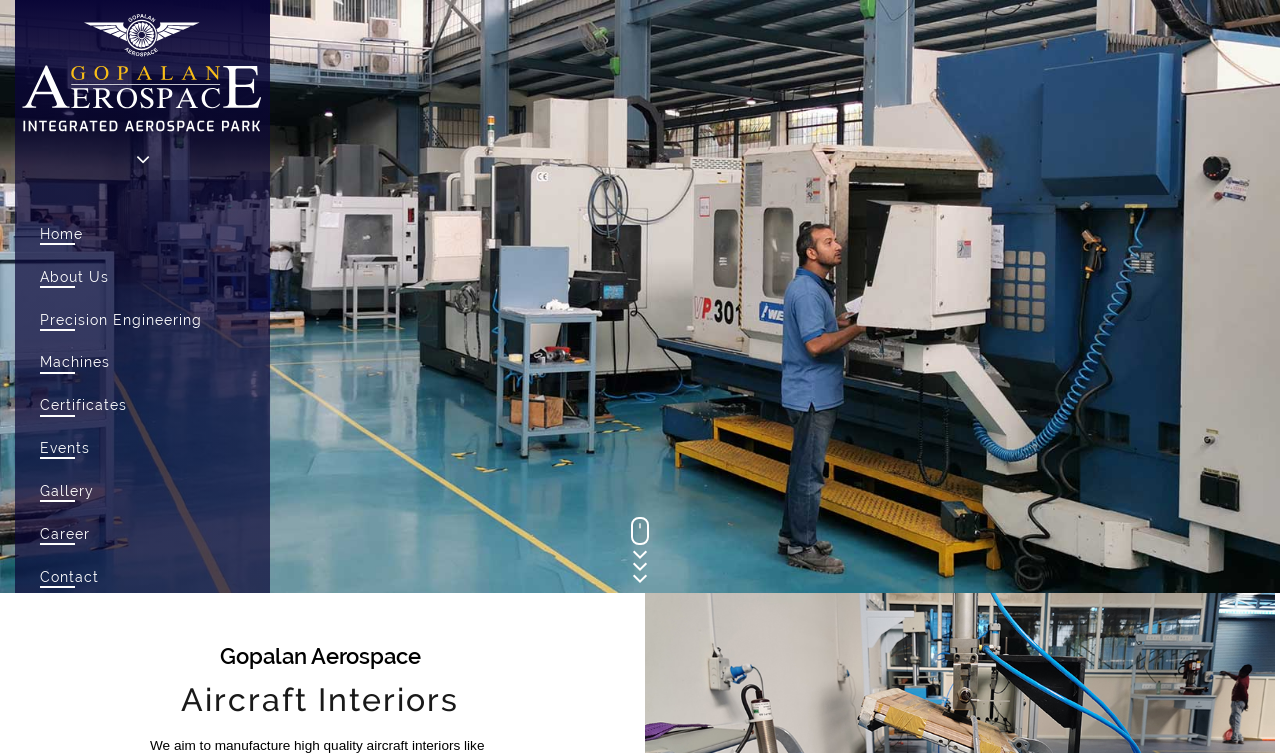Could you determine the bounding box coordinates of the clickable element to complete the instruction: "Click on 'How Much Are Replica Jaquet Droz Watches From Aliexpress'"? Provide the coordinates as four float numbers between 0 and 1, i.e., [left, top, right, bottom].

None